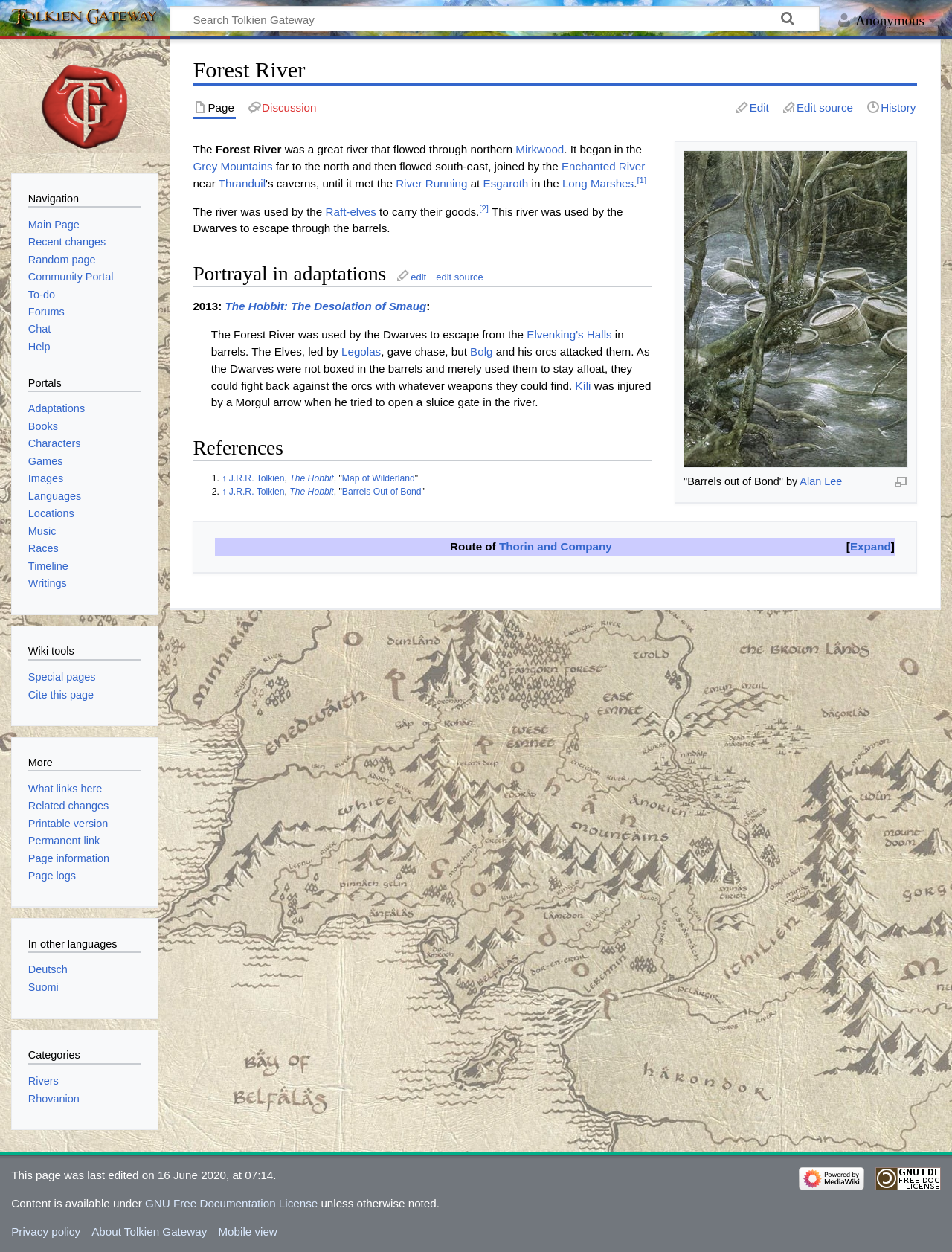What was Kíli injured by?
Refer to the image and give a detailed answer to the query.

According to the webpage, 'Kíli was injured by a Morgul arrow when he tried to open a sluice gate in the river.'